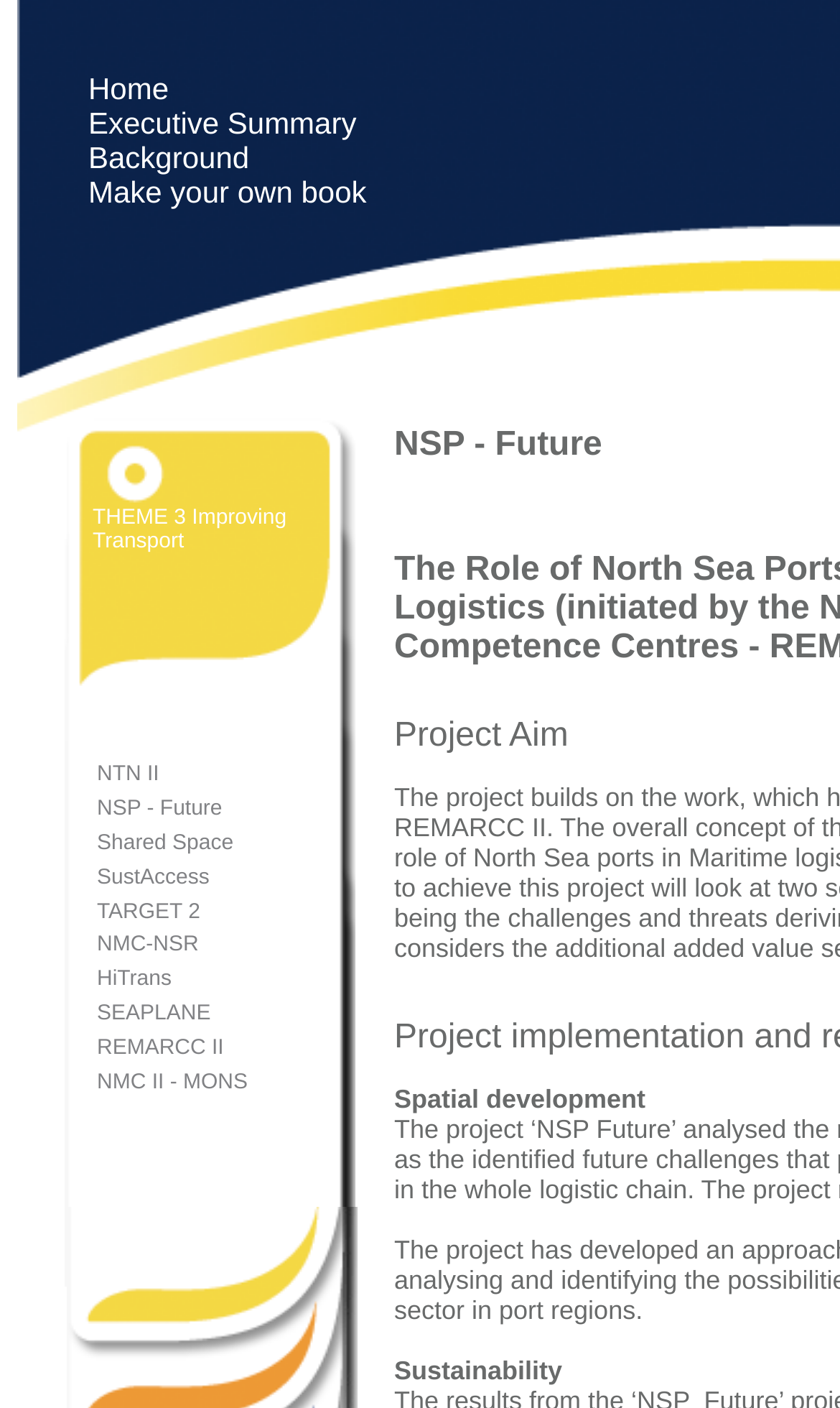How many table rows are there below the top navigation bar?
Give a one-word or short-phrase answer derived from the screenshot.

13